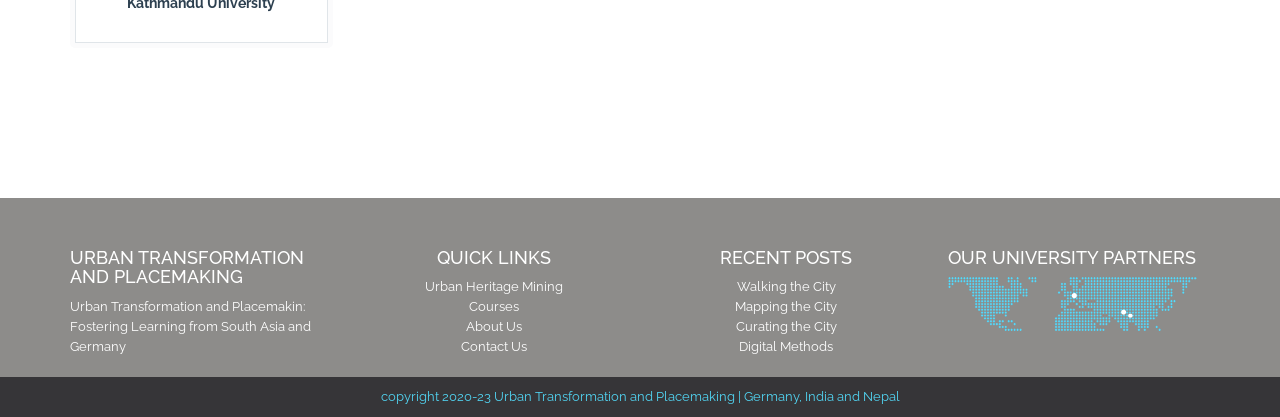How many university partners are mentioned on this webpage?
Based on the image, answer the question in a detailed manner.

The webpage mentions 'OUR UNIVERSITY PARTNERS' but does not specify the number of partners. It is likely that the webpage will provide more information about the university partners, but the exact number is not provided.